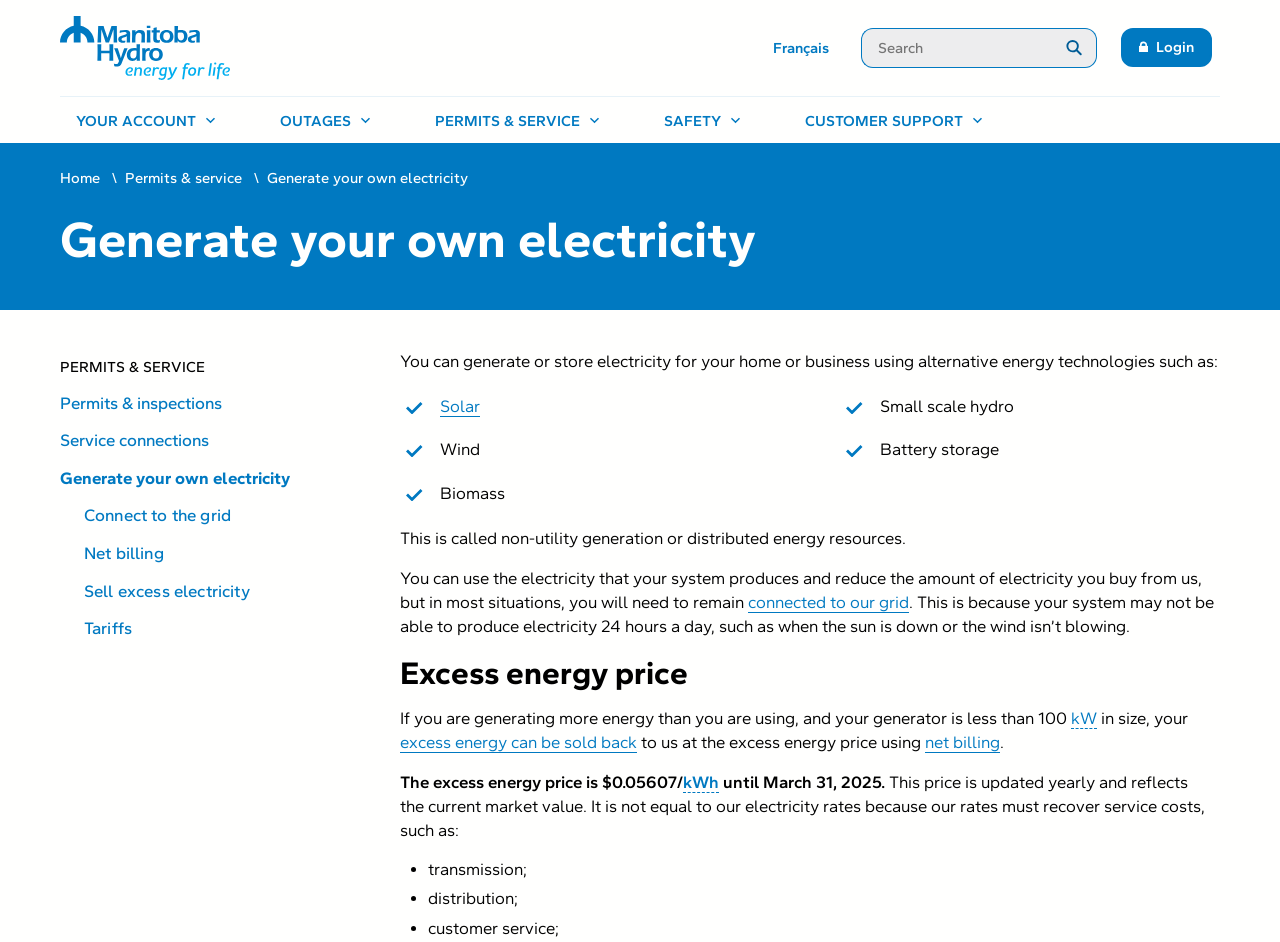Given the element description aria-label="Submit search", specify the bounding box coordinates of the corresponding UI element in the format (top-left x, top-left y, bottom-right x, bottom-right y). All values must be between 0 and 1.

[0.822, 0.03, 0.857, 0.072]